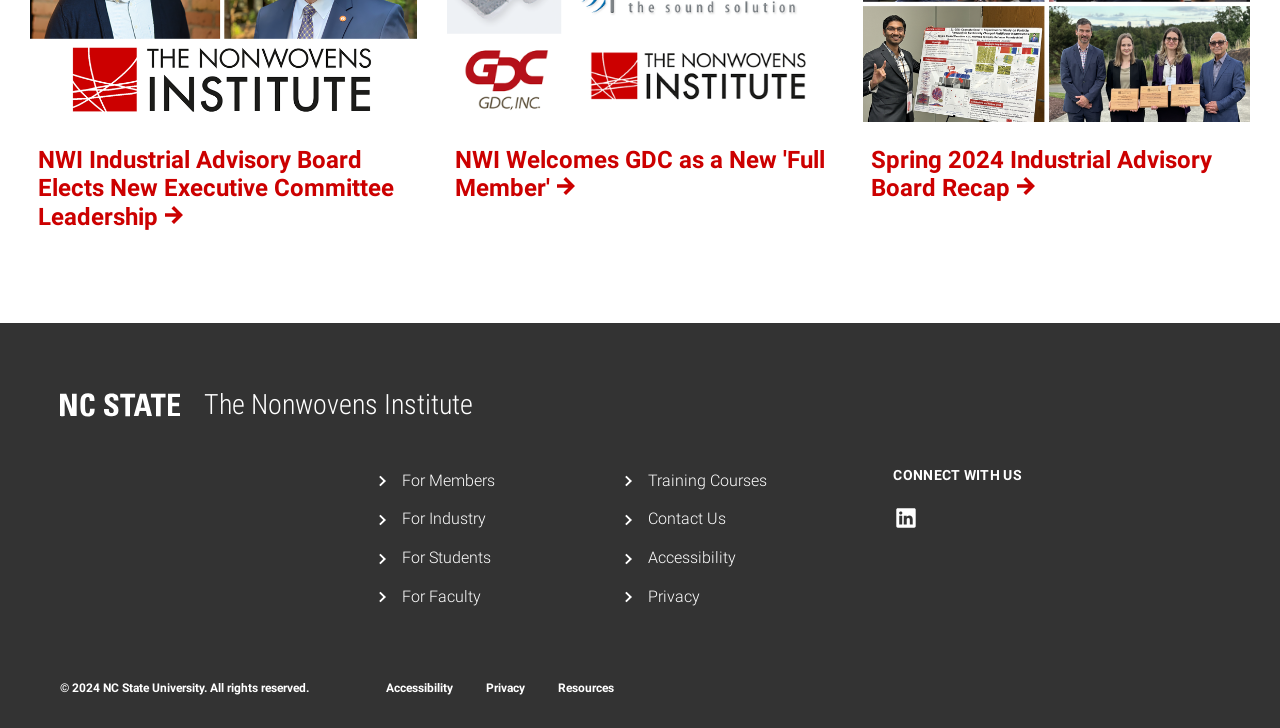Locate the bounding box coordinates of the element I should click to achieve the following instruction: "Go to NC State The Nonwovens Institute Home".

[0.047, 0.526, 0.37, 0.587]